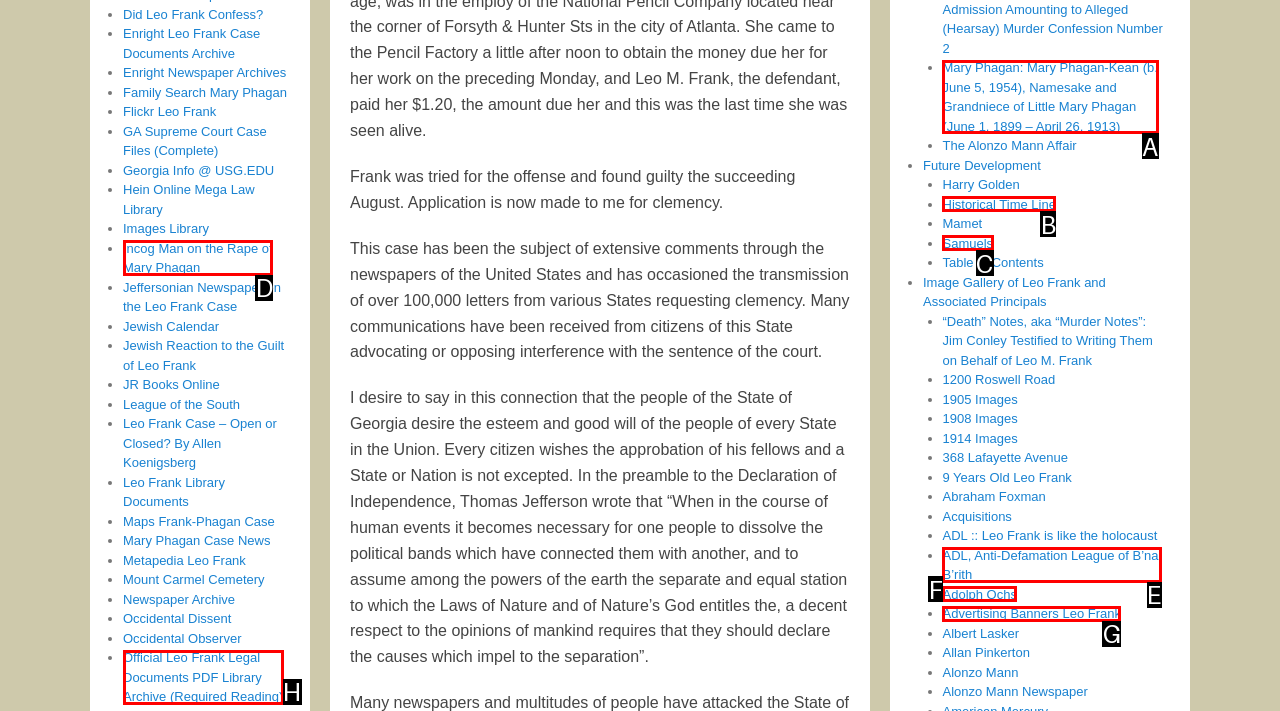Indicate which red-bounded element should be clicked to perform the task: Click on 'Mary Phagan: Mary Phagan-Kean (b. June 5, 1954), Namesake and Grandniece of Little Mary Phagan (June 1, 1899 – April 26, 1913)' Answer with the letter of the correct option.

A